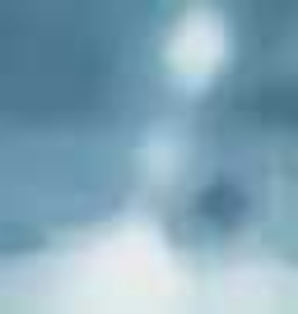What sectors are the products used in?
Based on the image, answer the question with a single word or brief phrase.

Lighting, displays, medical engineering